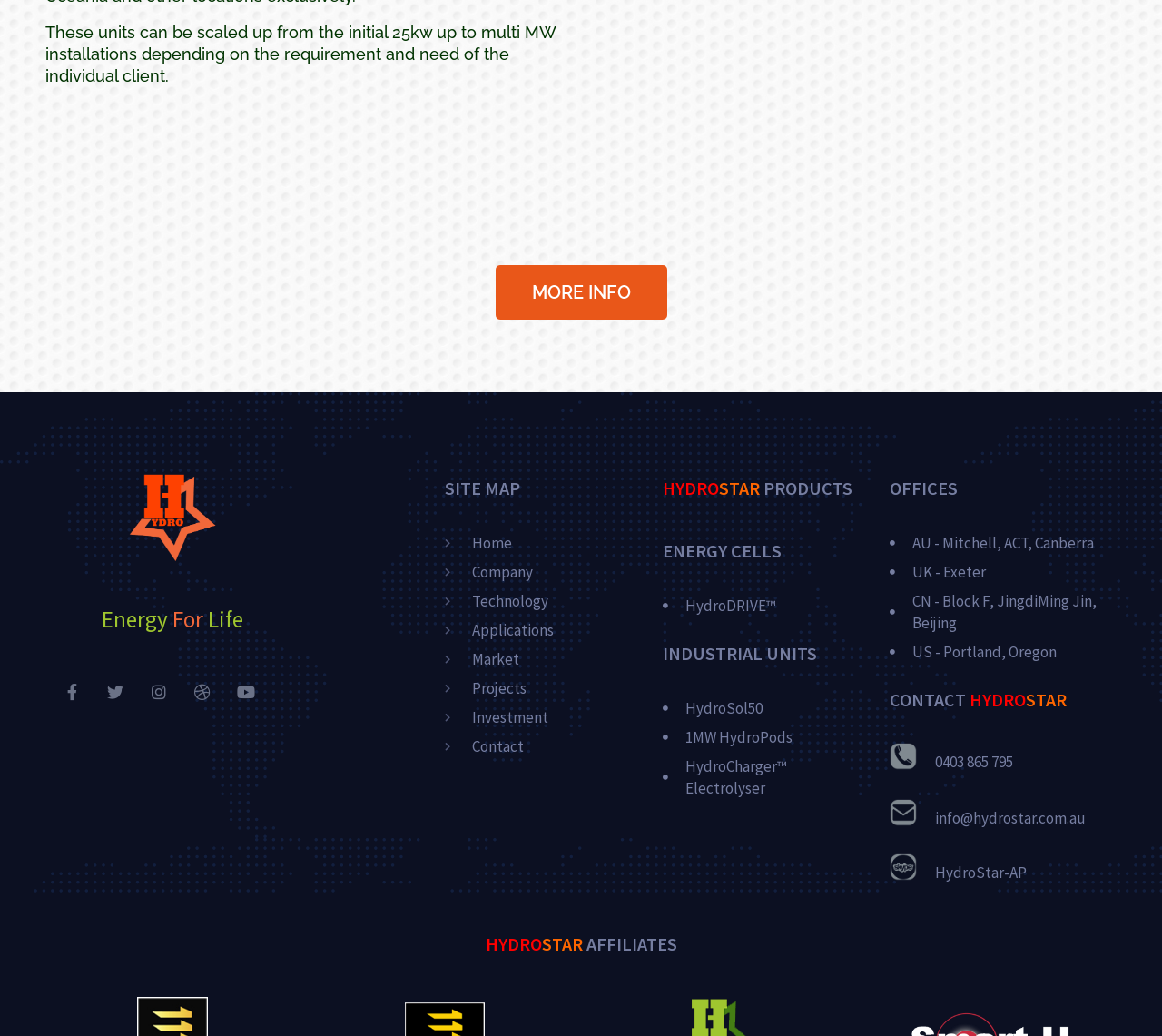Please provide a comprehensive response to the question based on the details in the image: What is the company name?

The company name can be determined by looking at the logo and the text elements on the webpage. The logo has the text 'Hydrostar Asia Pacific' and there are multiple instances of 'Hydrostar' throughout the webpage, indicating that it is the company name.